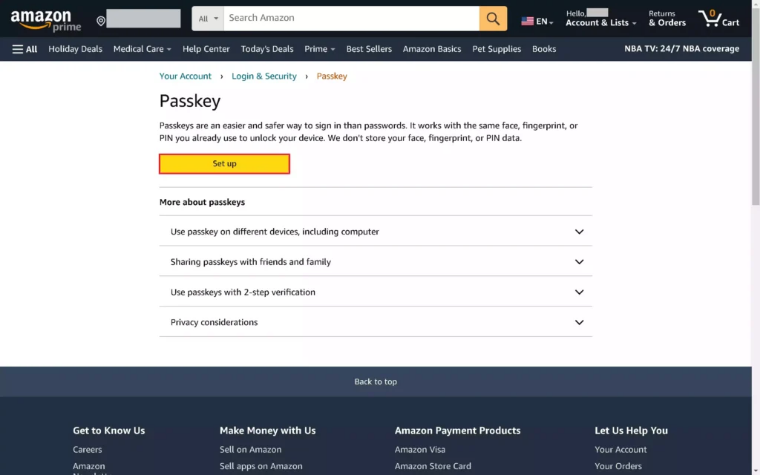Kindly respond to the following question with a single word or a brief phrase: 
What can passkeys be used for besides signing in?

Two-step verification